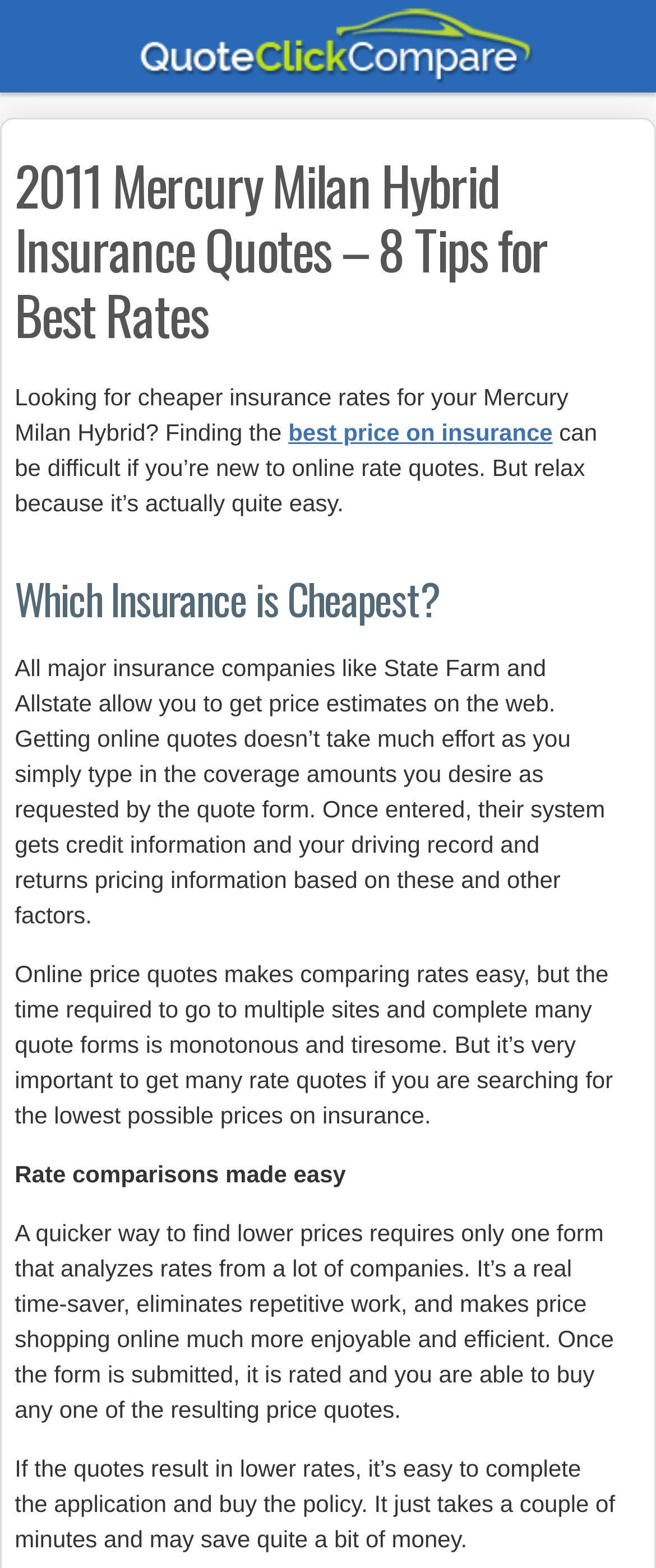Given the element description "Work For Us" in the screenshot, predict the bounding box coordinates of that UI element.

None